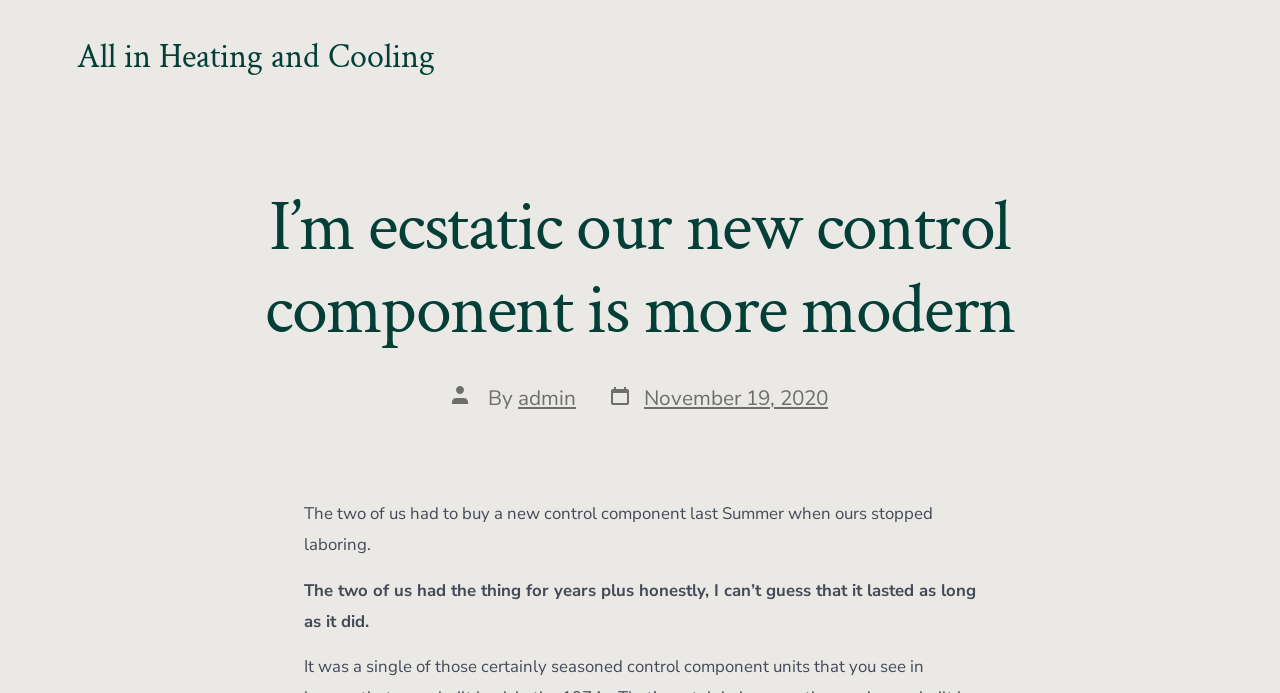Using floating point numbers between 0 and 1, provide the bounding box coordinates in the format (top-left x, top-left y, bottom-right x, bottom-right y). Locate the UI element described here: admin

[0.405, 0.554, 0.45, 0.594]